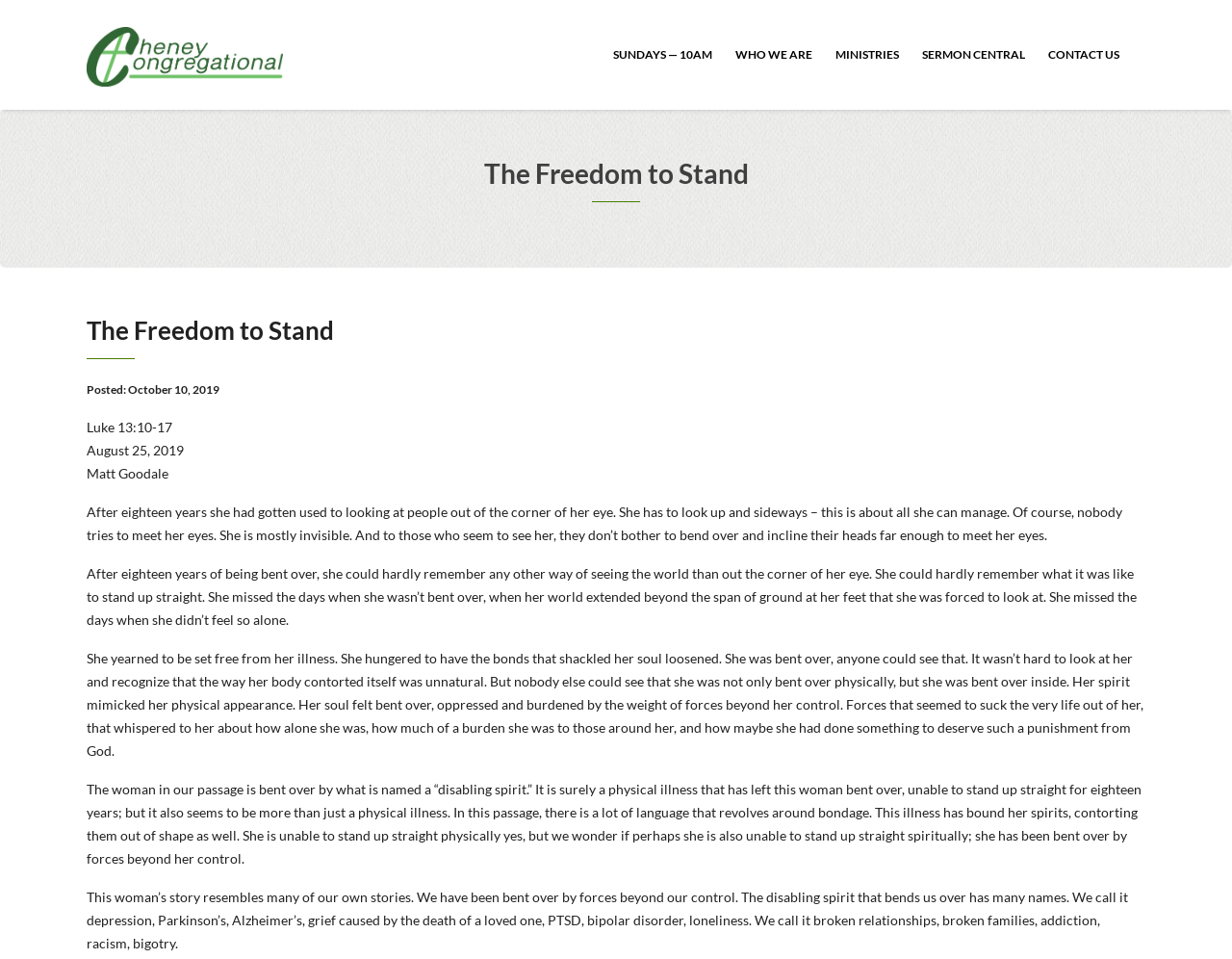Using the format (top-left x, top-left y, bottom-right x, bottom-right y), and given the element description, identify the bounding box coordinates within the screenshot: Contact Us

[0.841, 0.024, 0.918, 0.089]